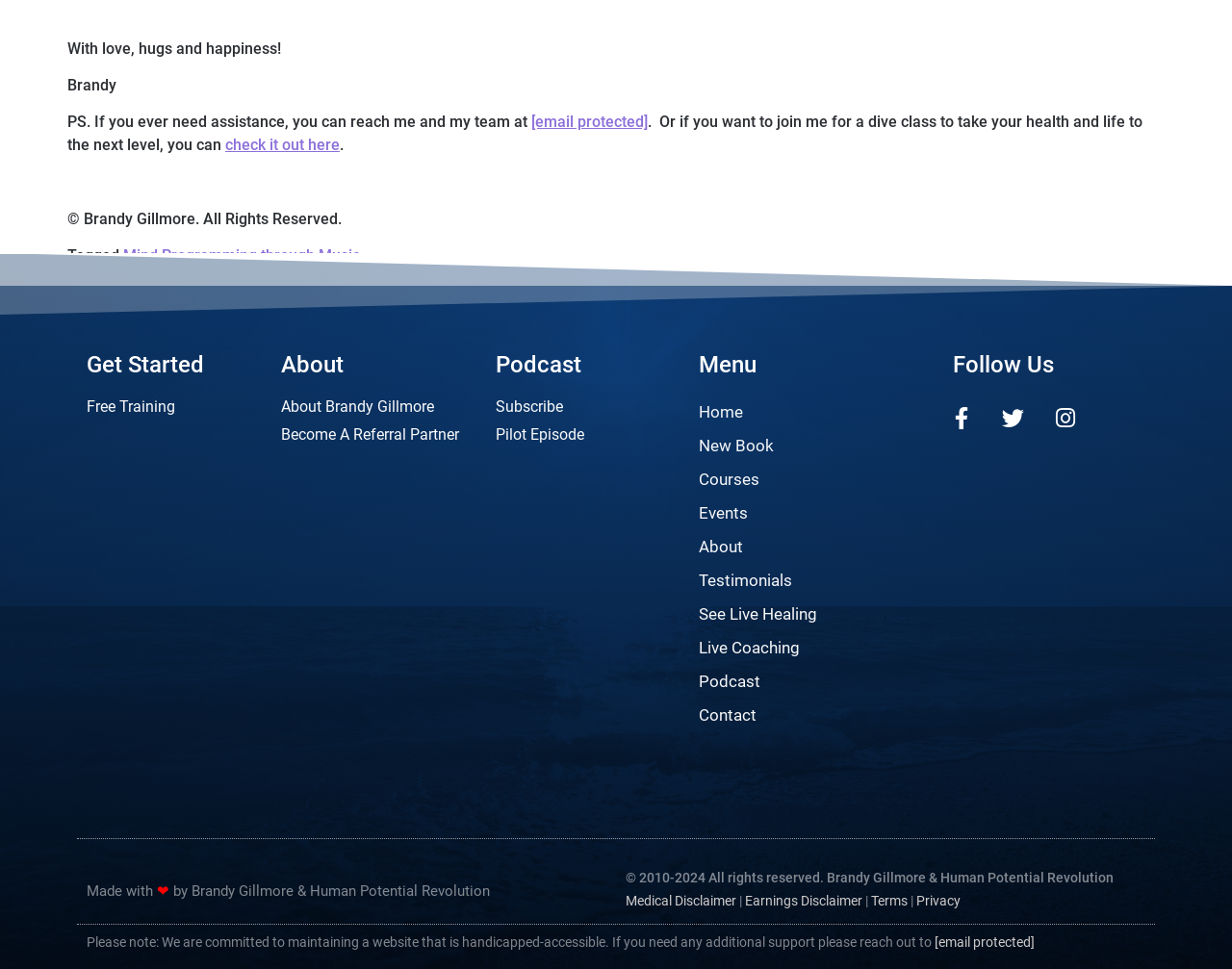Locate the bounding box of the UI element described in the following text: "Pilot Episode".

[0.402, 0.437, 0.551, 0.461]